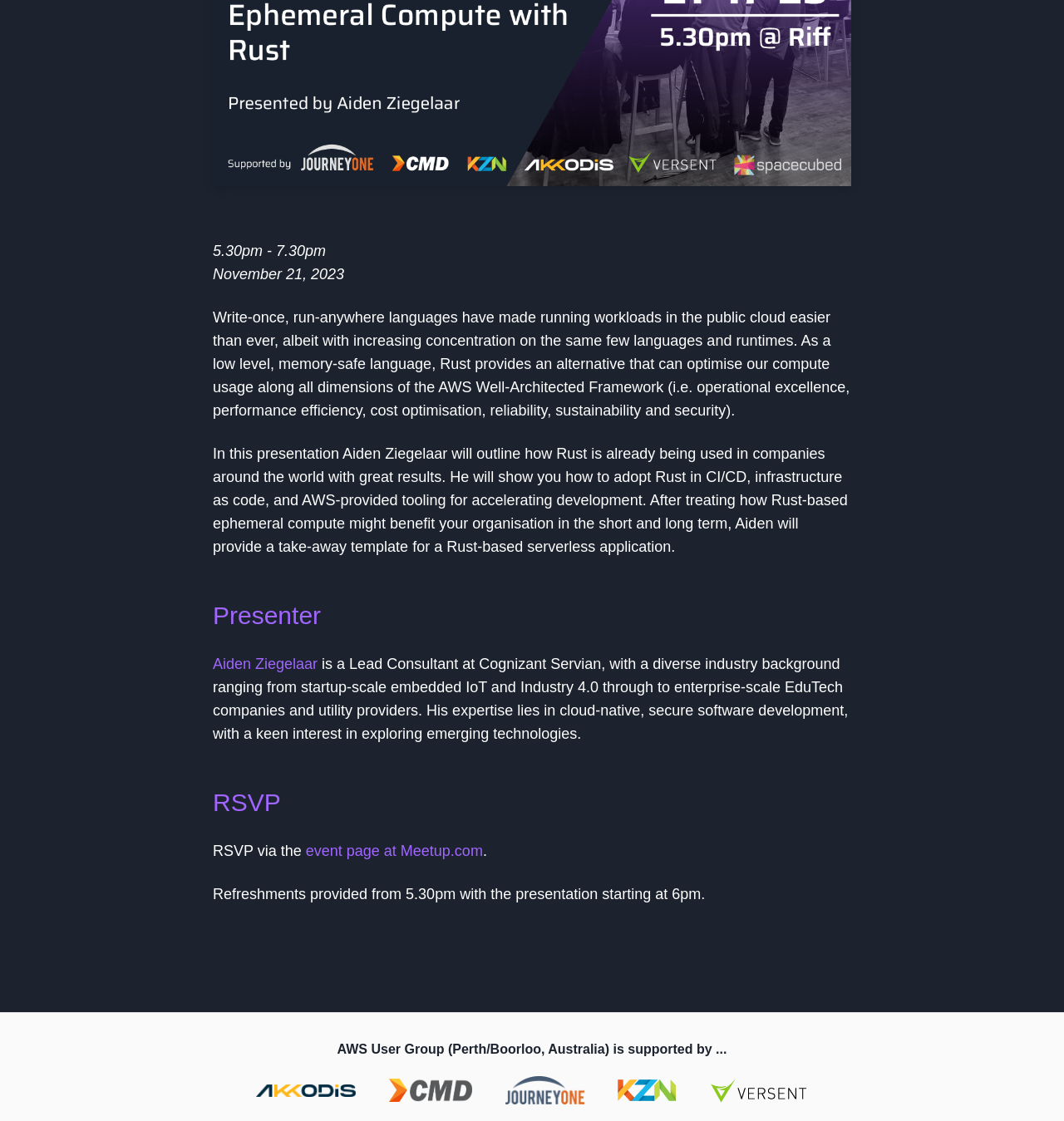Given the webpage screenshot and the description, determine the bounding box coordinates (top-left x, top-left y, bottom-right x, bottom-right y) that define the location of the UI element matching this description: event page at Meetup.com

[0.287, 0.752, 0.454, 0.767]